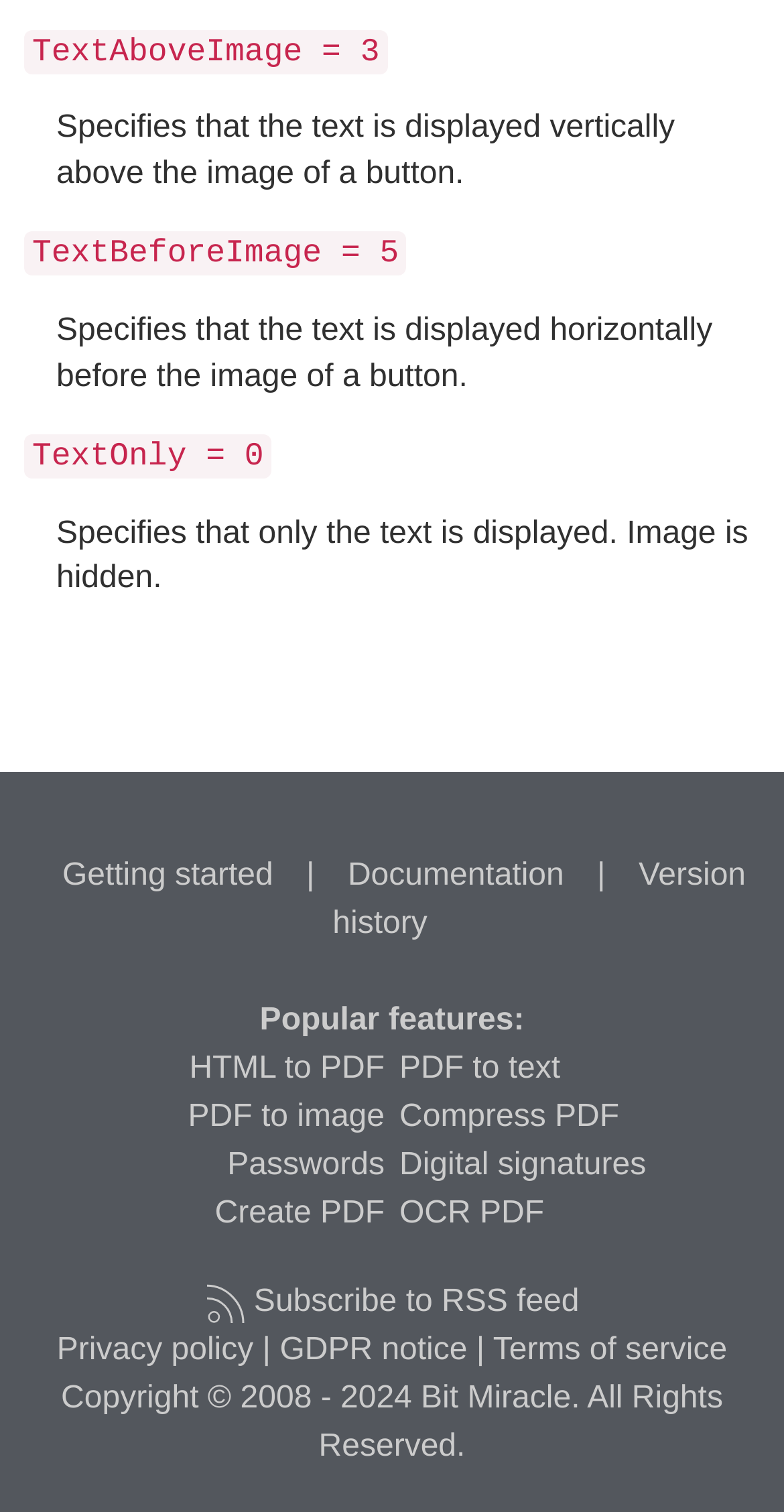Please specify the bounding box coordinates in the format (top-left x, top-left y, bottom-right x, bottom-right y), with all values as floating point numbers between 0 and 1. Identify the bounding box of the UI element described by: Documentation

[0.413, 0.568, 0.75, 0.591]